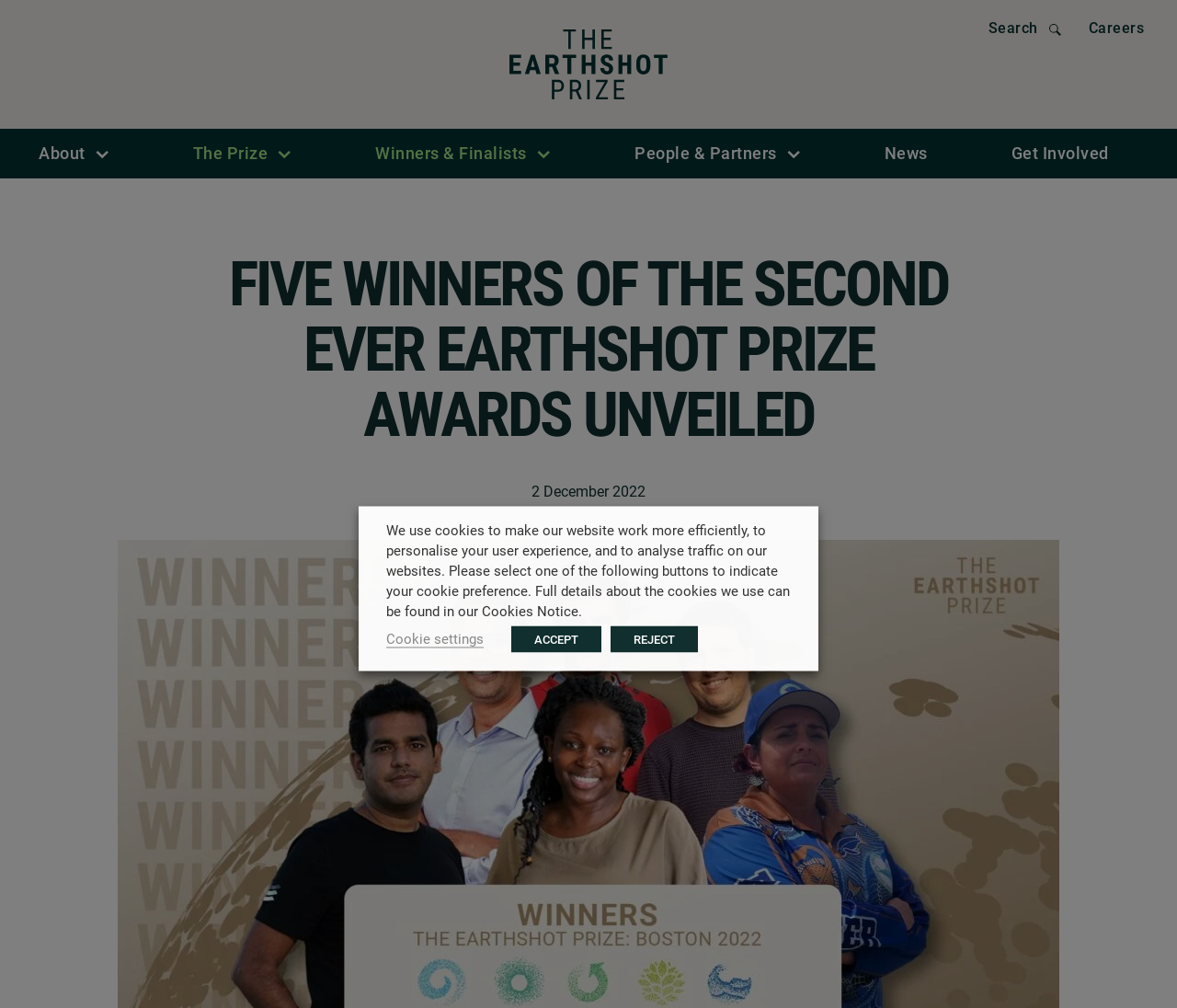Identify the bounding box coordinates of the clickable section necessary to follow the following instruction: "view Winners & Finalists". The coordinates should be presented as four float numbers from 0 to 1, i.e., [left, top, right, bottom].

[0.314, 0.128, 0.473, 0.177]